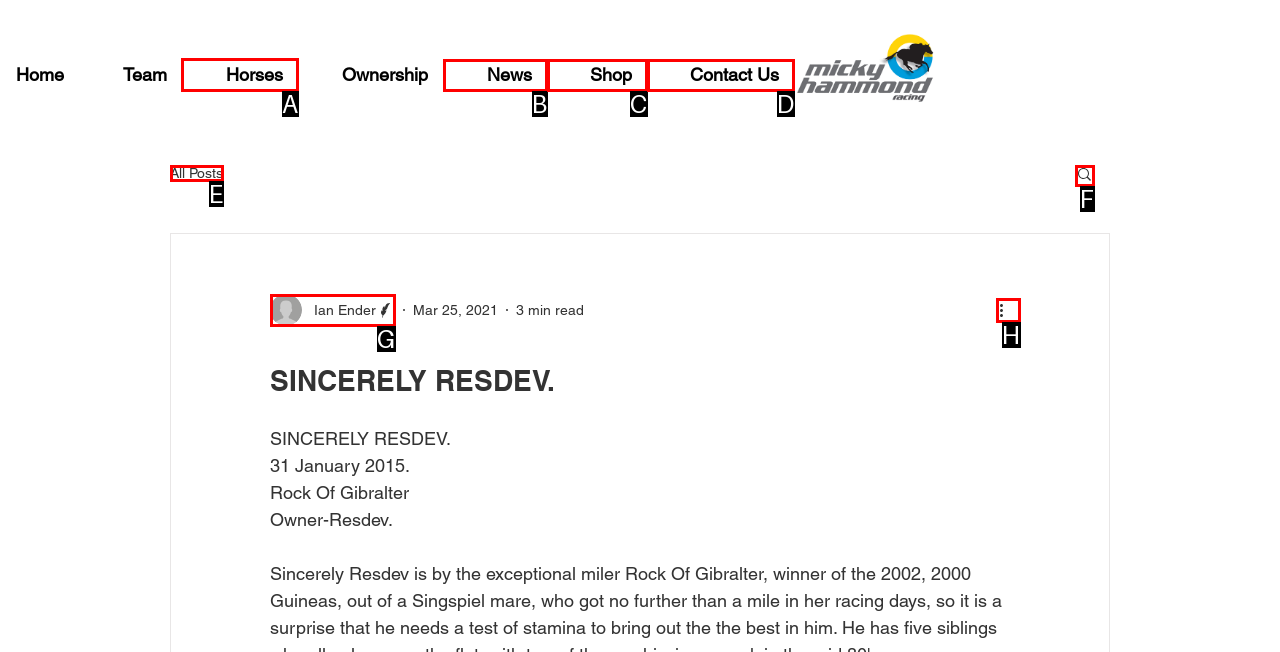Determine which HTML element to click for this task: Go to the Horses page Provide the letter of the selected choice.

A